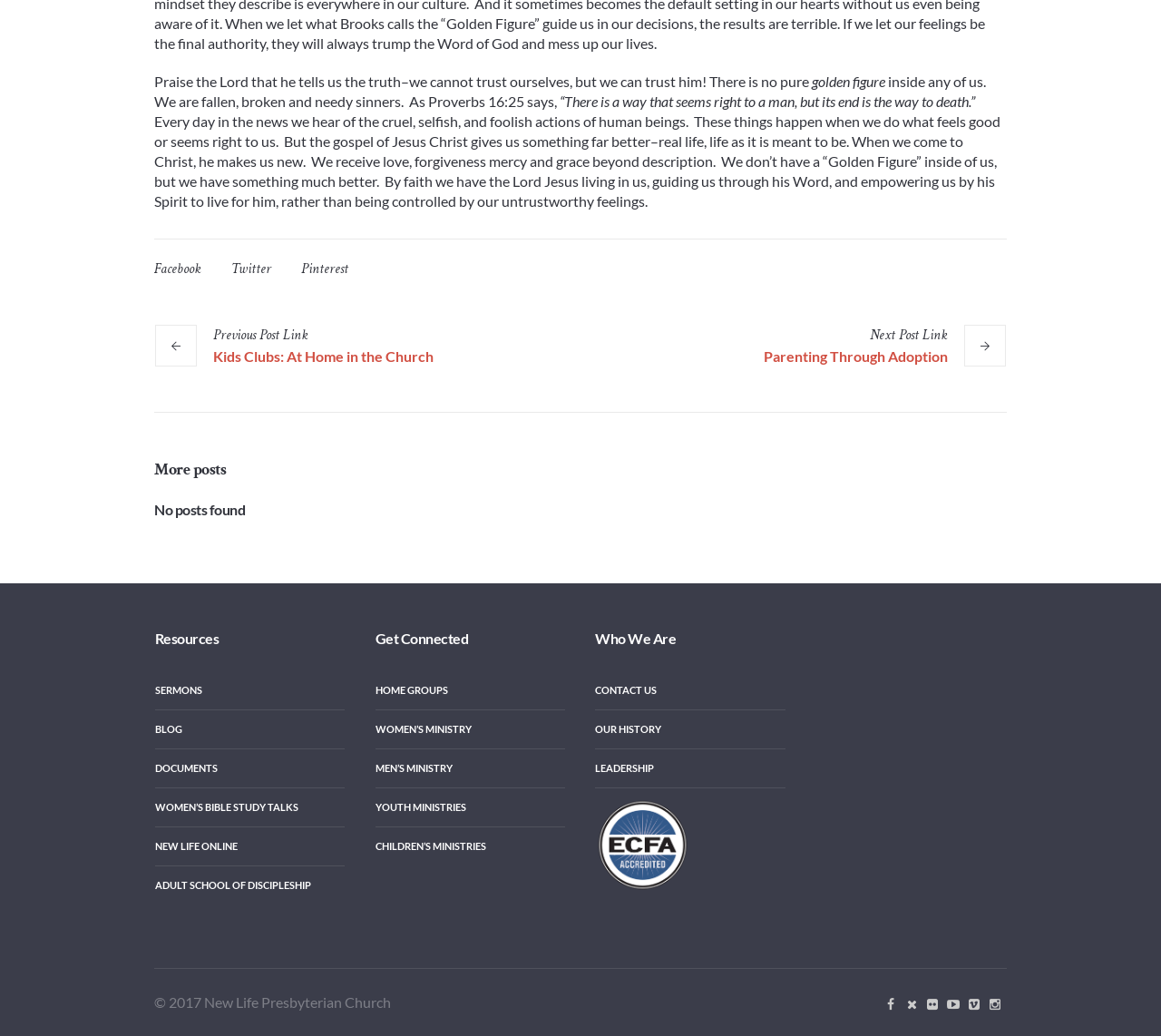For the following element description, predict the bounding box coordinates in the format (top-left x, top-left y, bottom-right x, bottom-right y). All values should be floating point numbers between 0 and 1. Description: Children’s Ministries

[0.323, 0.799, 0.487, 0.835]